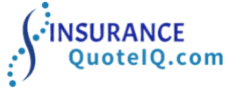What types of insurance are mentioned in the caption? Based on the screenshot, please respond with a single word or phrase.

Home, auto, health, liability